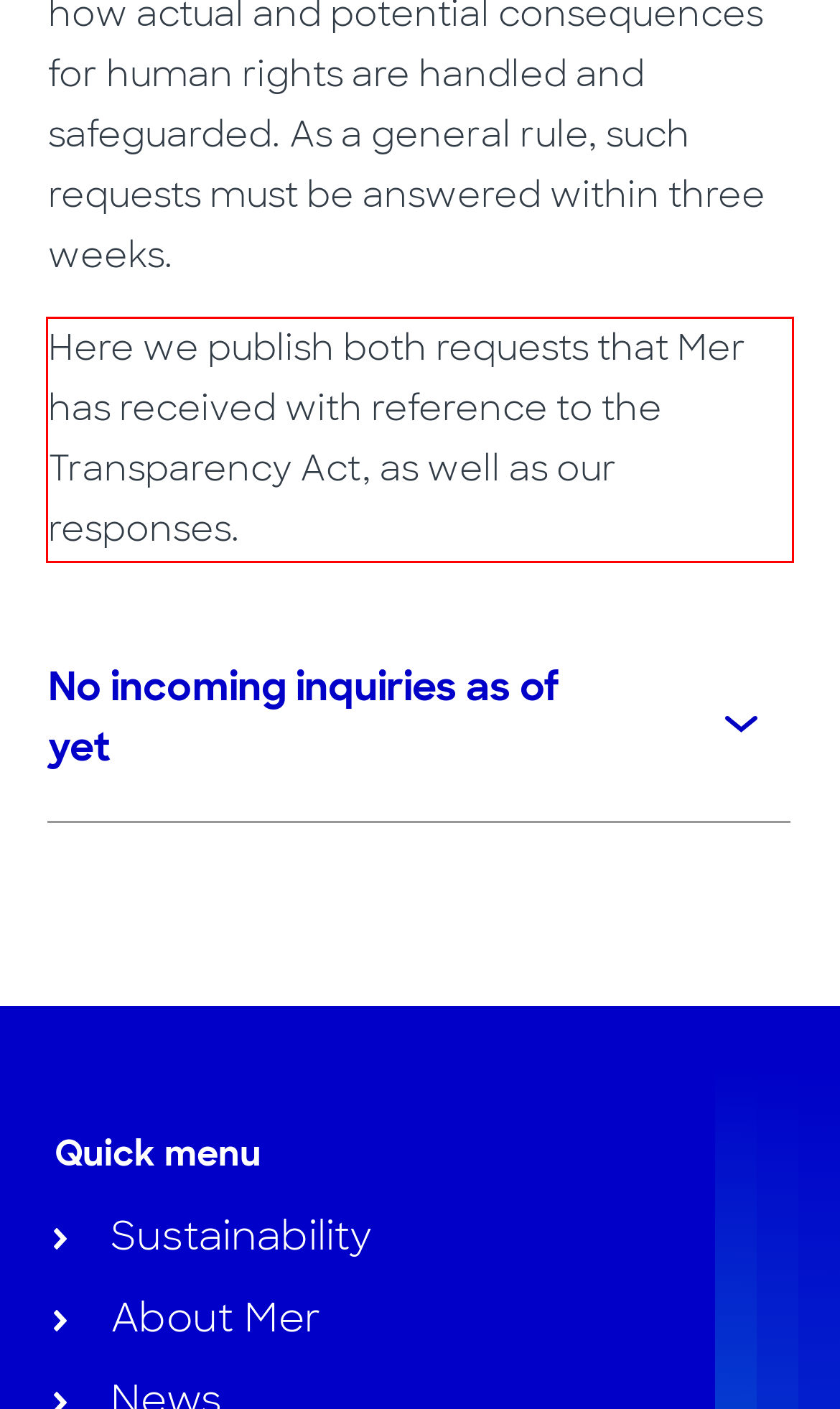Locate the red bounding box in the provided webpage screenshot and use OCR to determine the text content inside it.

Here we publish both requests that Mer has received with reference to the Transparency Act, as well as our responses.